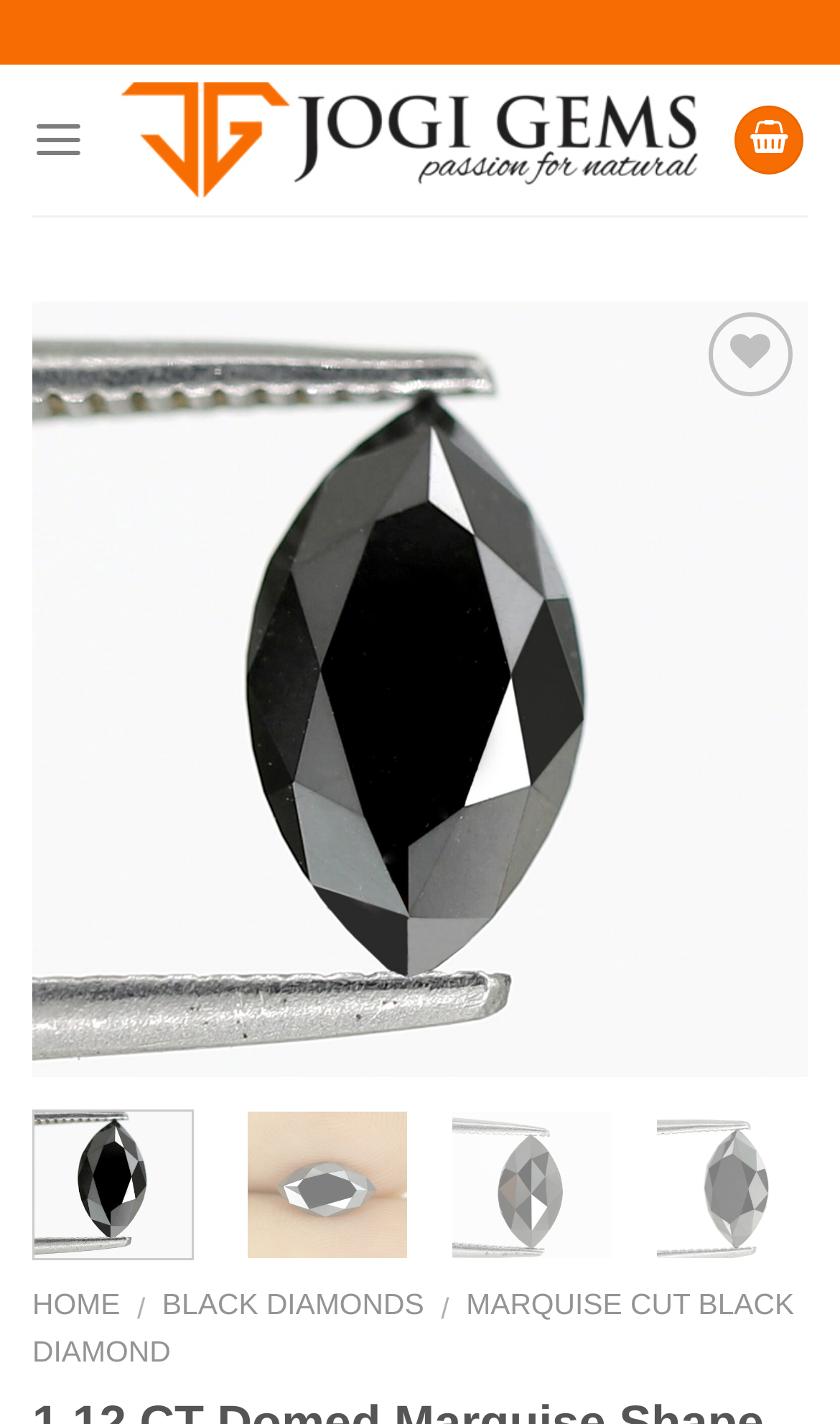Given the element description alt="Marquise Black Diamond", predict the bounding box coordinates for the UI element in the webpage screenshot. The format should be (top-left x, top-left y, bottom-right x, bottom-right y), and the values should be between 0 and 1.

[0.038, 0.471, 0.962, 0.497]